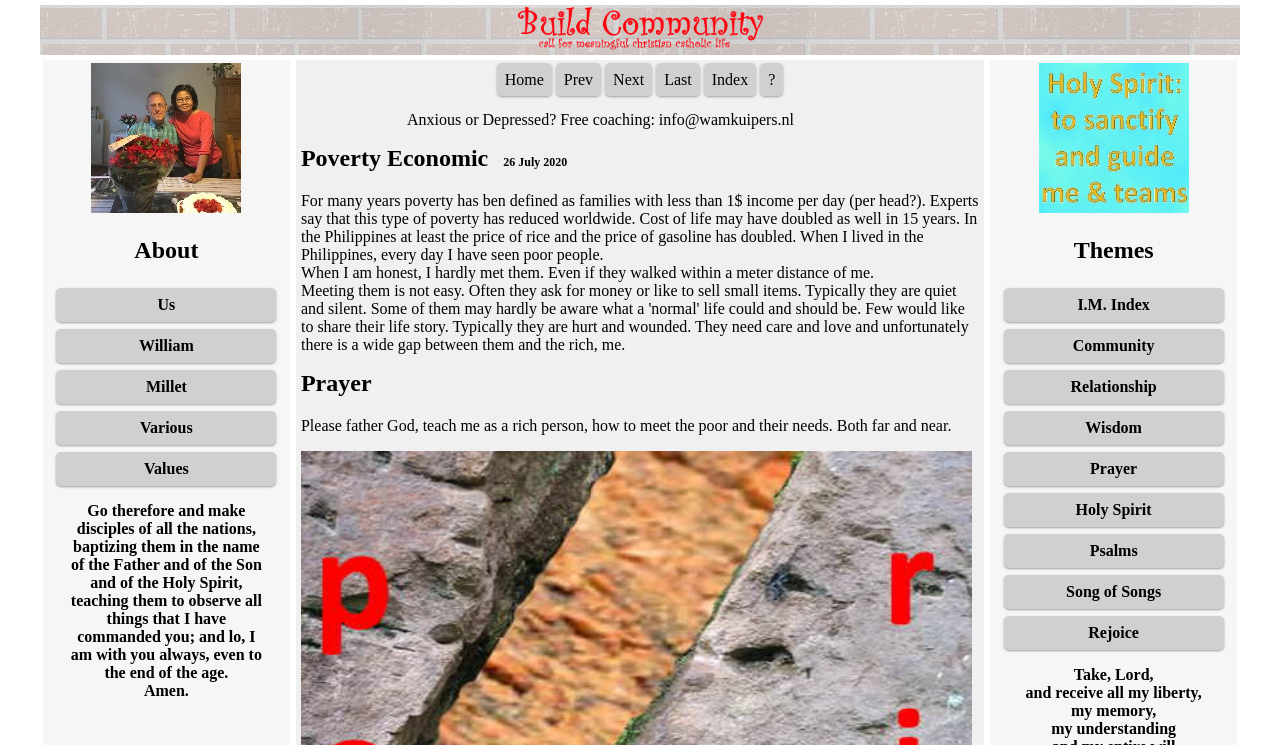Extract the text of the main heading from the webpage.

Poverty Economic 26 July 2020